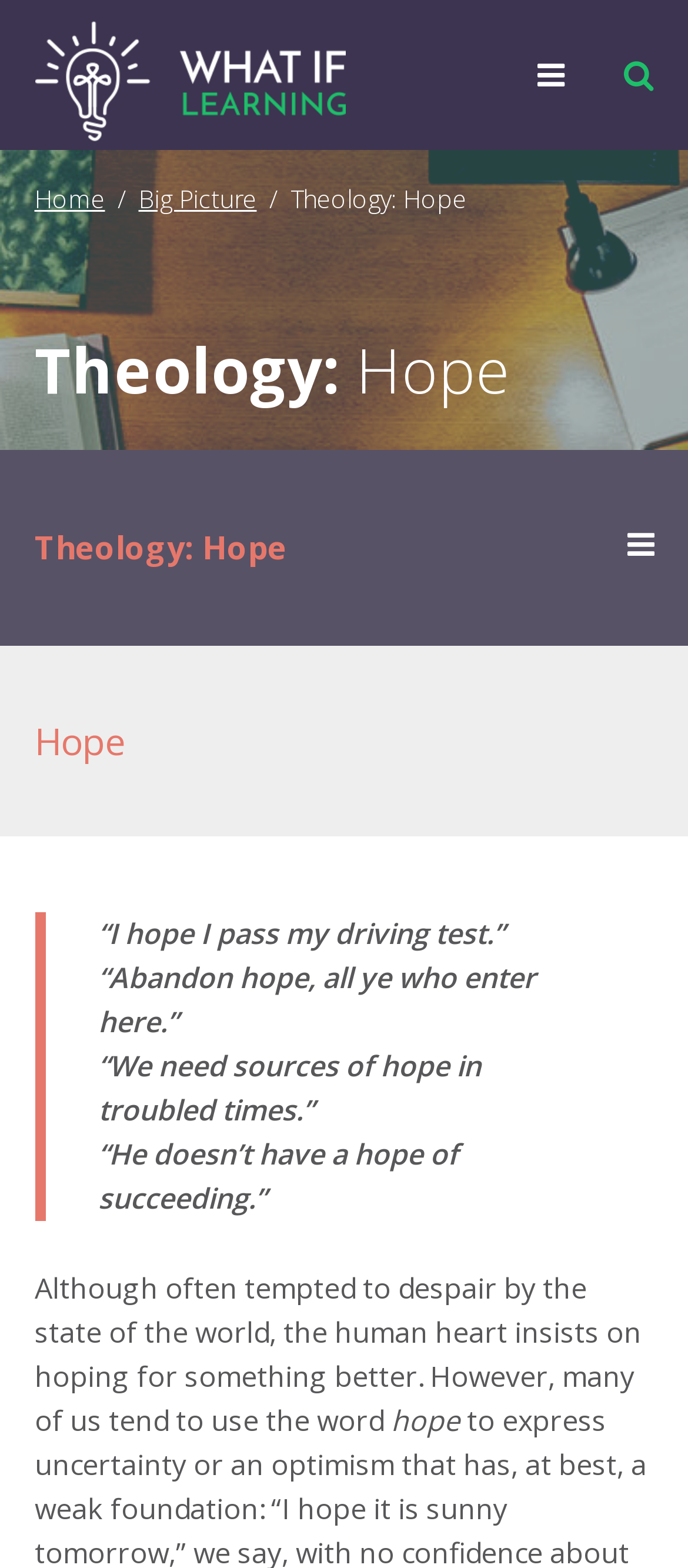Please identify the bounding box coordinates of the element I need to click to follow this instruction: "Click the Home button".

[0.05, 0.116, 0.153, 0.137]